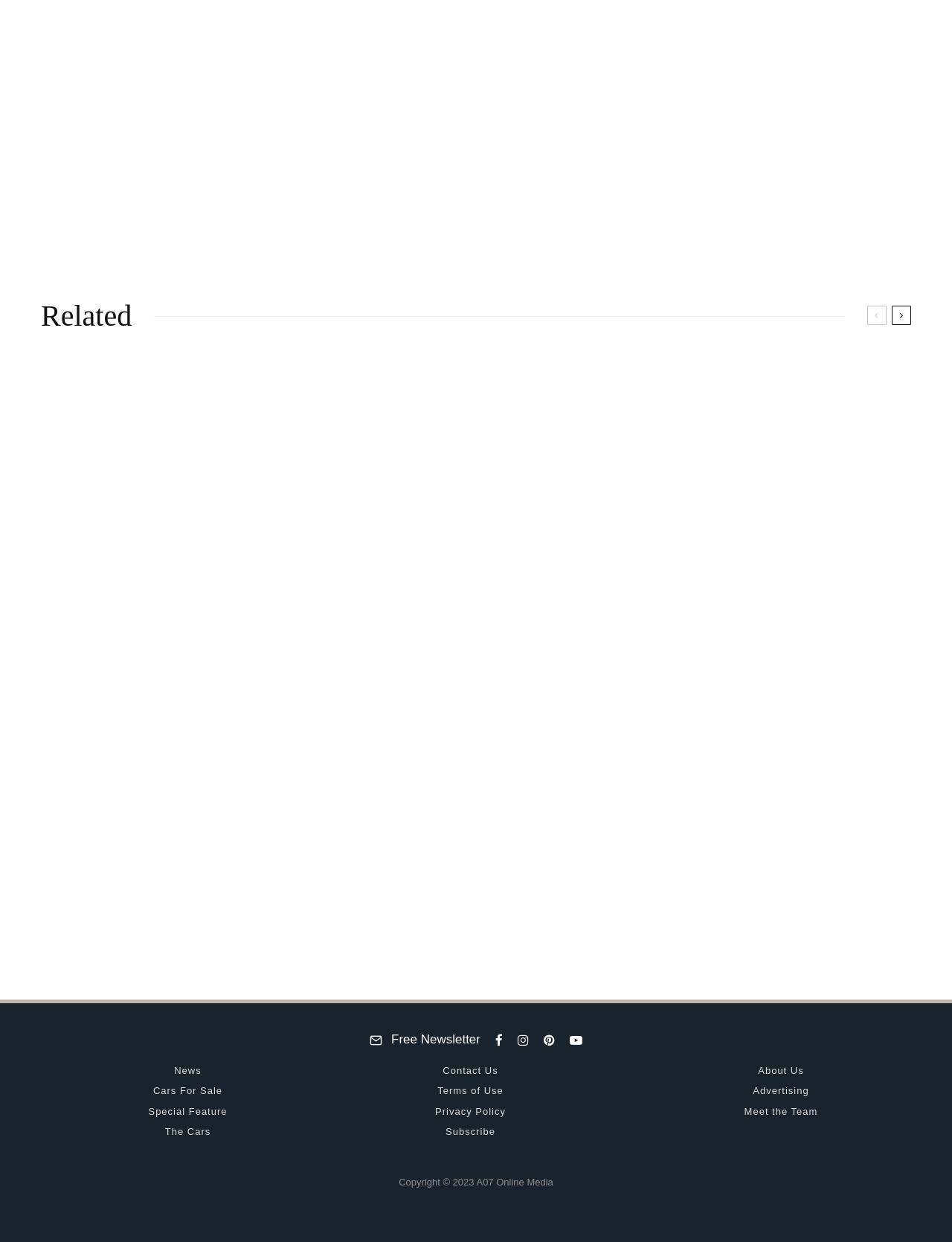Locate the bounding box coordinates of the element I should click to achieve the following instruction: "Click on the 'View Calendar' link".

None